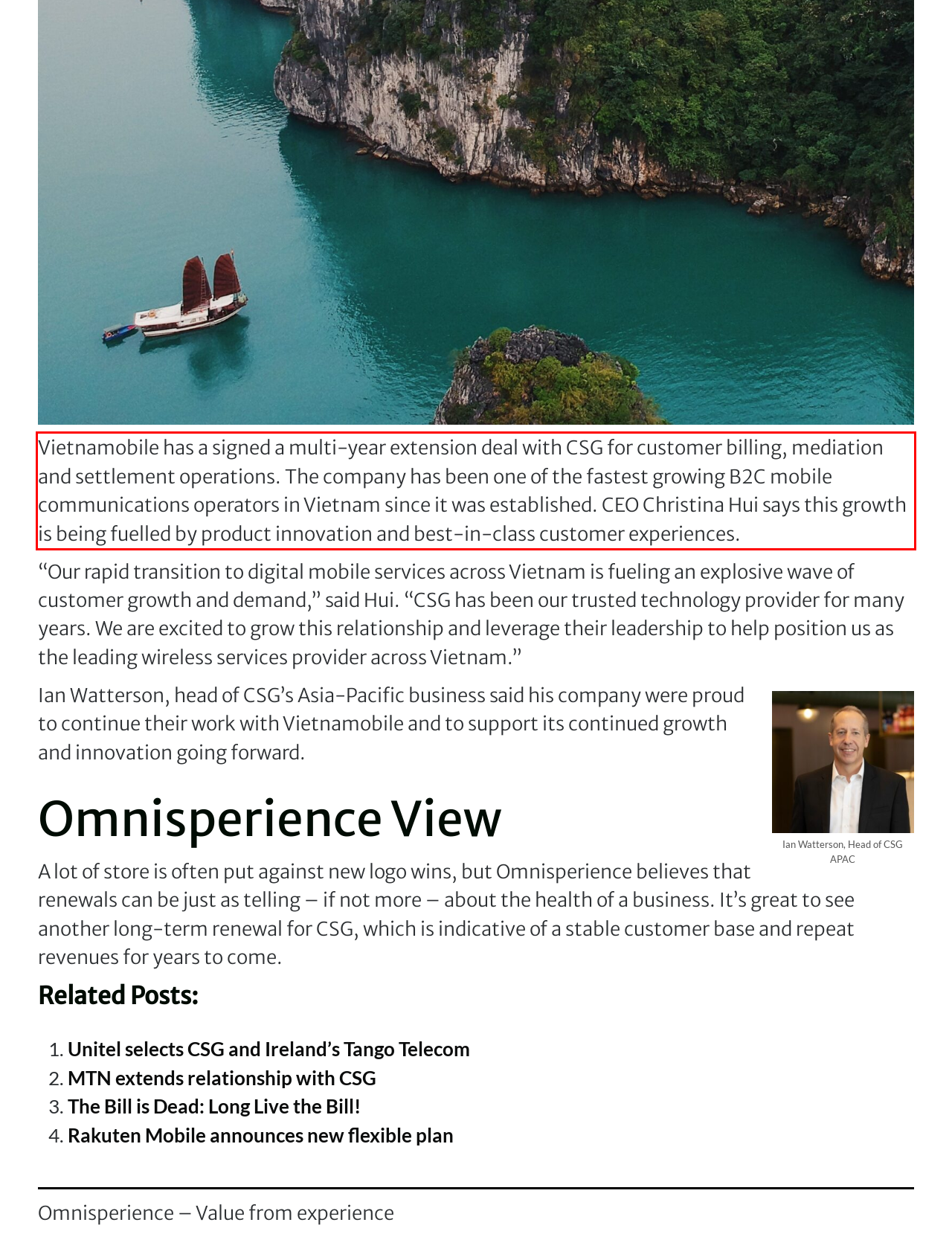With the provided screenshot of a webpage, locate the red bounding box and perform OCR to extract the text content inside it.

Vietnamobile has a signed a multi-year extension deal with CSG for customer billing, mediation and settlement operations. The company has been one of the fastest growing B2C mobile communications operators in Vietnam since it was established. CEO Christina Hui says this growth is being fuelled by product innovation and best-in-class customer experiences.